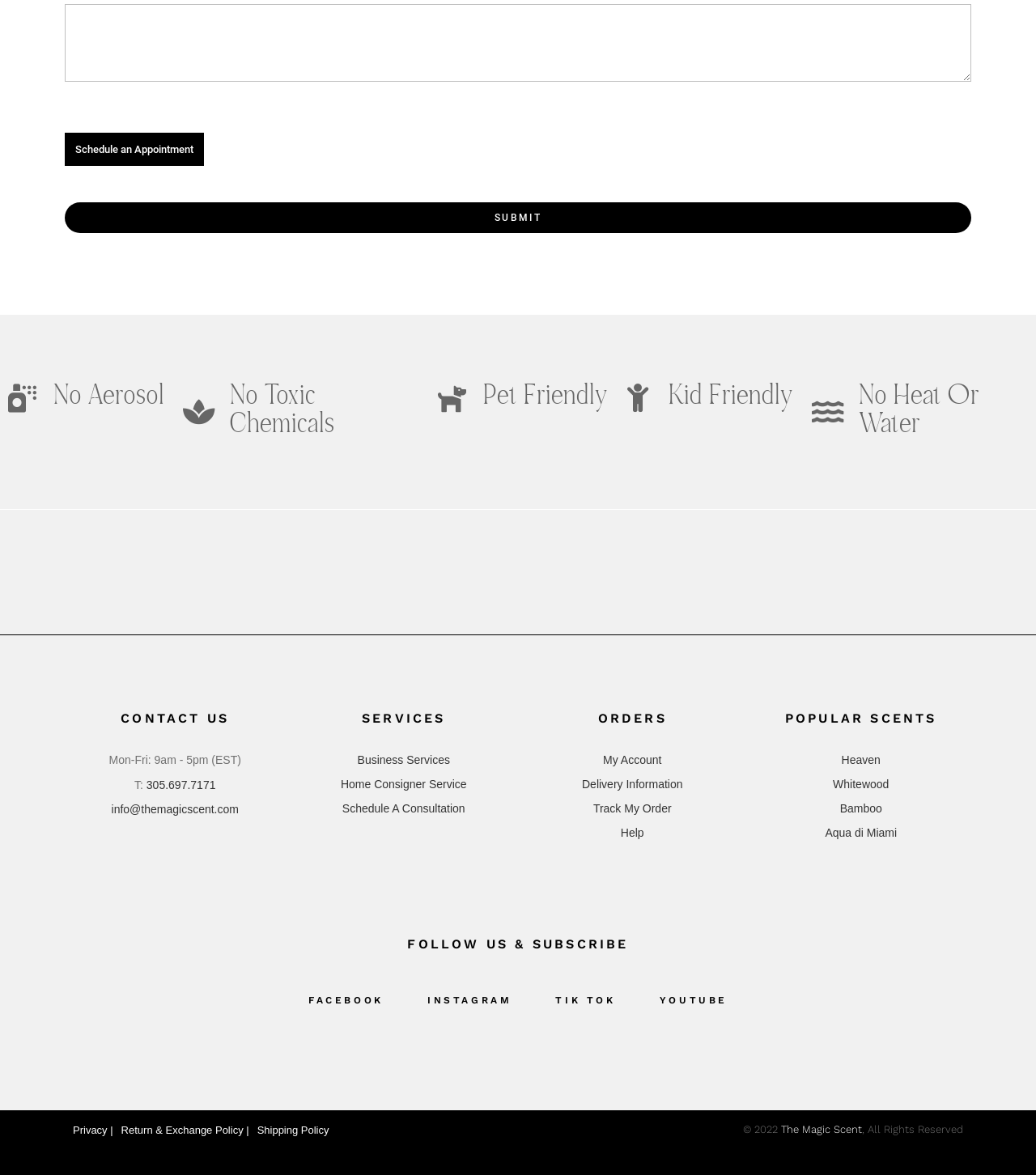Find the bounding box coordinates of the element's region that should be clicked in order to follow the given instruction: "View the first post". The coordinates should consist of four float numbers between 0 and 1, i.e., [left, top, right, bottom].

[0.129, 0.546, 0.165, 0.58]